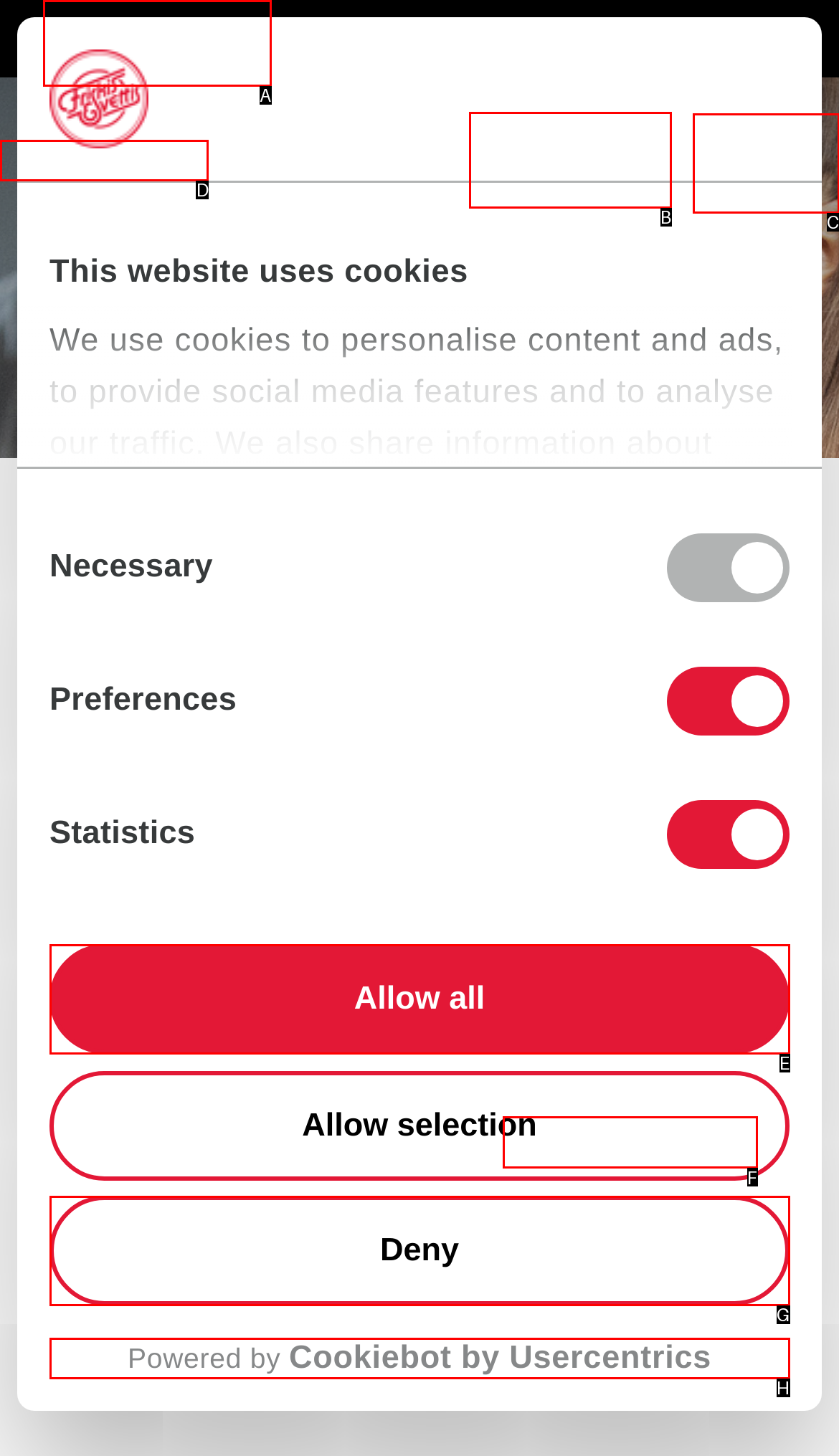Determine which HTML element I should select to execute the task: view Jim Zellmer's profile
Reply with the corresponding option's letter from the given choices directly.

None